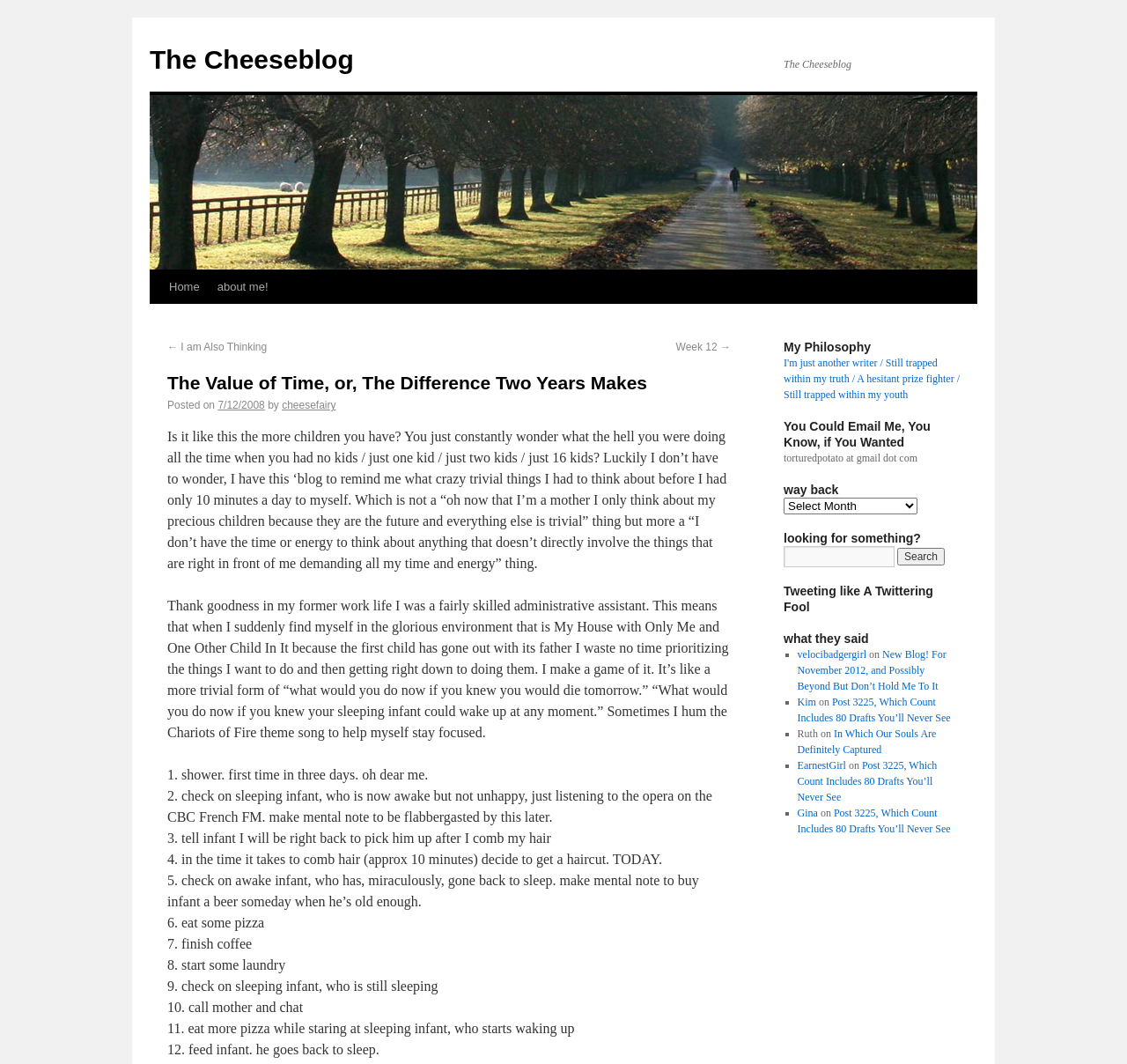Write a detailed summary of the webpage.

This webpage is a blog post titled "The Value of Time, or, The Difference Two Years Makes" on "The Cheeseblog". At the top, there is a navigation menu with links to "Home" and "about me!". Below the title, there is a heading with the post's title, followed by the date "7/12/2008" and the author's name "cheesefairy".

The main content of the post is a long paragraph of text, divided into several sections with numbered headings. The text is a personal reflection on the author's experience as a mother, describing how she prioritizes tasks when she has a short period of time to herself. The text is humorous and conversational in tone.

To the right of the main content, there is a sidebar with several sections. The first section is titled "My Philosophy" and contains a quote. Below this, there is a section titled "You Could Email Me, You Know, if You Wanted" with an email address. The next section is titled "way back" and contains a combobox. There is also a search bar and a section titled "Tweeting like A Twittering Fool".

Further down the sidebar, there is a section titled "what they said" with a list of links to other blogs, each preceded by a bullet point. The links are to posts on other blogs, with titles and authors listed.

Overall, the webpage has a simple and clean design, with a focus on the main content of the blog post. The sidebar provides additional information and links to other related content.